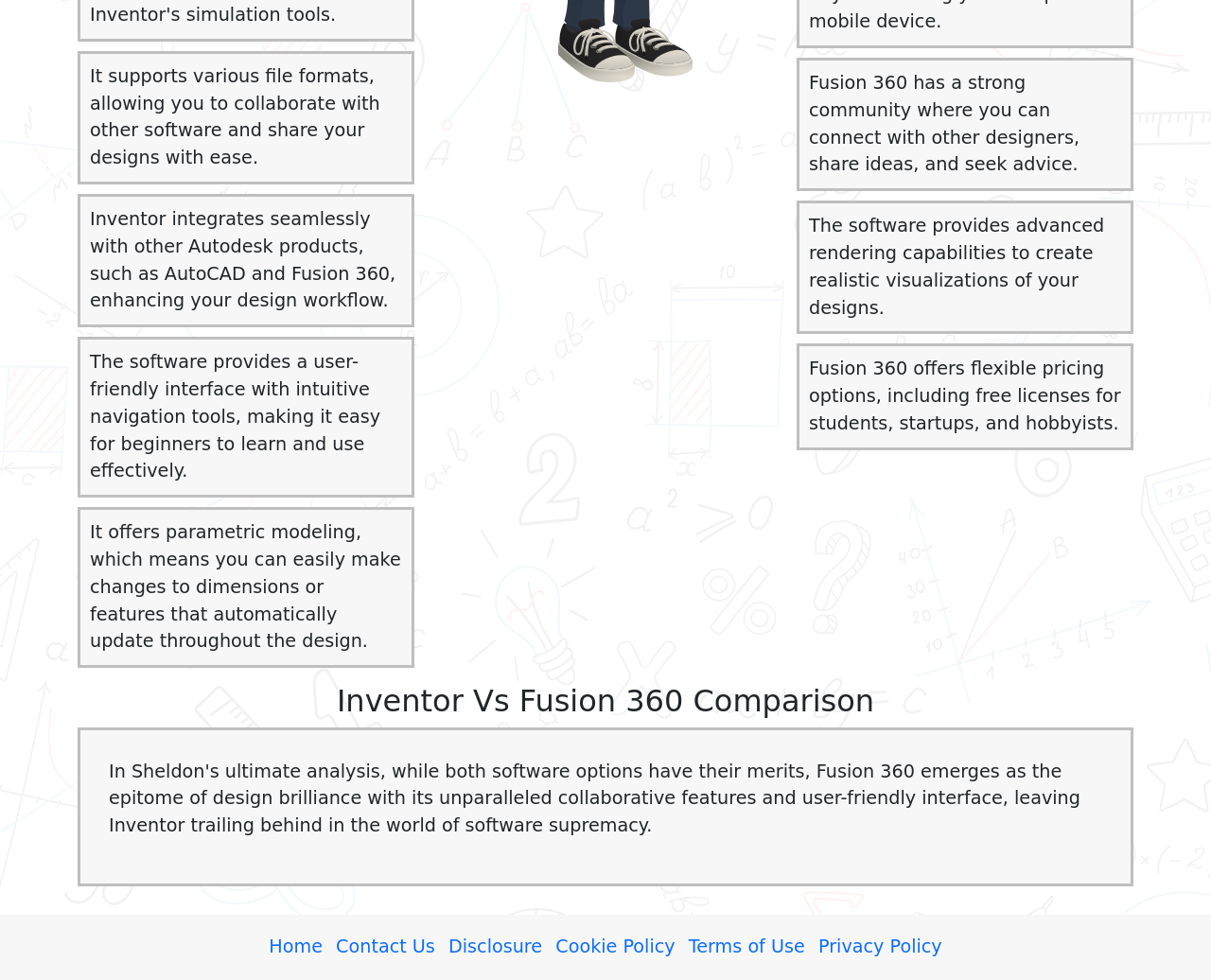What can be created with advanced rendering capabilities in Fusion 360?
Give a one-word or short phrase answer based on the image.

Realistic visualizations